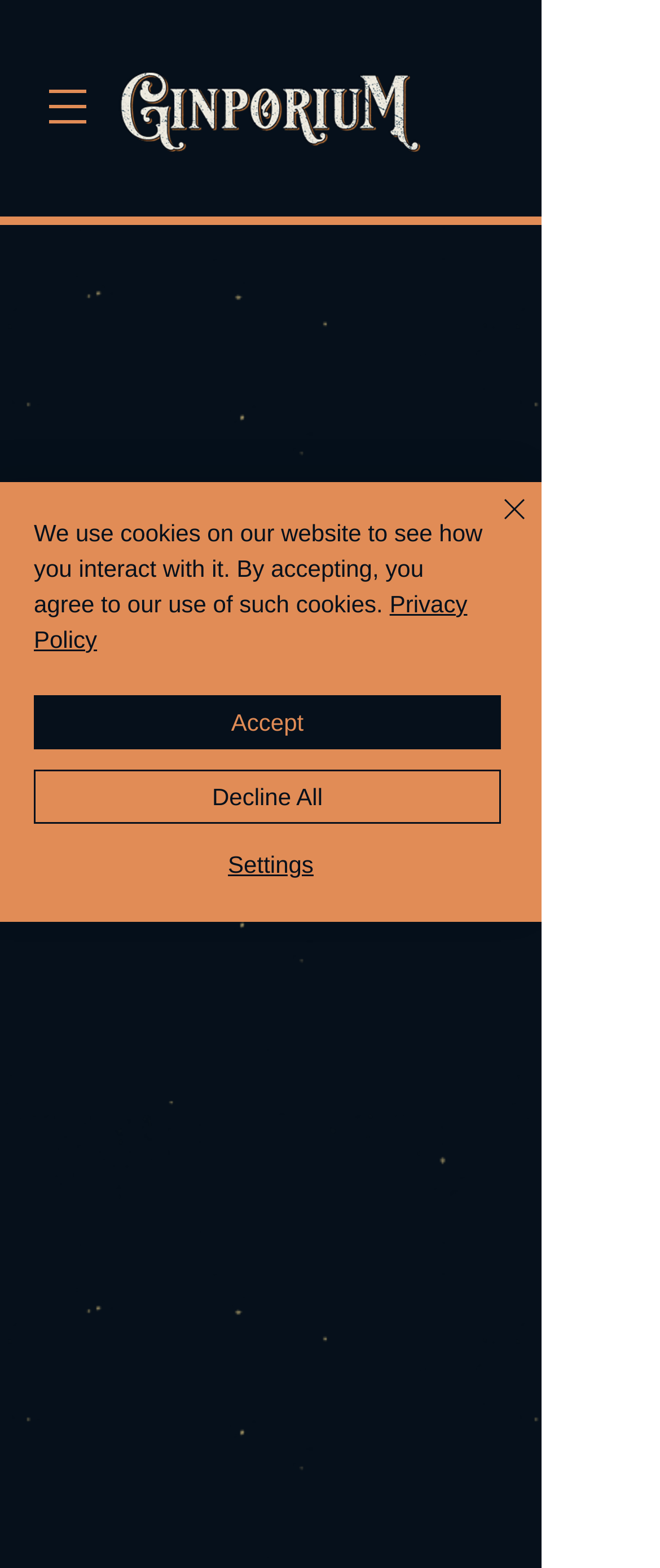Elaborate on the different components and information displayed on the webpage.

The webpage is about Essex Rhubarb & Vanilla Gin, with a prominent title at the top. On the top-left corner, there is a button to open the navigation menu. Next to it, on the top-center, is a link to "Ginporium Mobile Gon Bar Saffron Walden" accompanied by an image with the same name. 

Below the title, a prominent alert message occupies a significant portion of the screen, spanning from the left edge to about three-quarters of the screen width. The alert message informs users about the website's cookie policy and provides a link to the "Privacy Policy" page. 

Inside the alert message, there are three buttons: "Accept", "Decline All", and "Settings", aligned horizontally and positioned near the bottom of the alert message. A "Close" button is located at the bottom-right corner of the alert message, accompanied by a small "Close" icon.